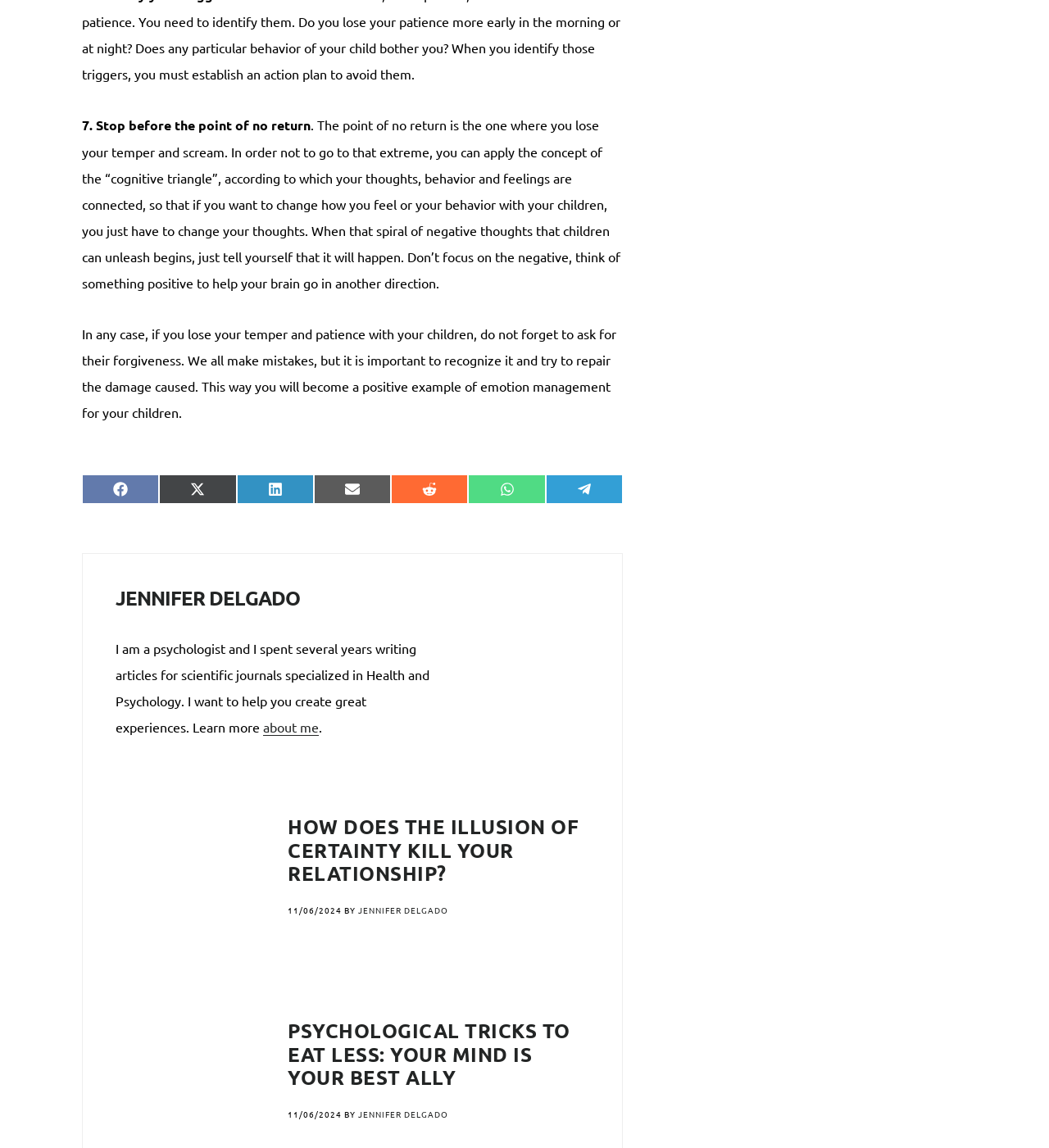Please identify the bounding box coordinates of the clickable area that will fulfill the following instruction: "Share on Facebook". The coordinates should be in the format of four float numbers between 0 and 1, i.e., [left, top, right, bottom].

[0.078, 0.413, 0.152, 0.439]